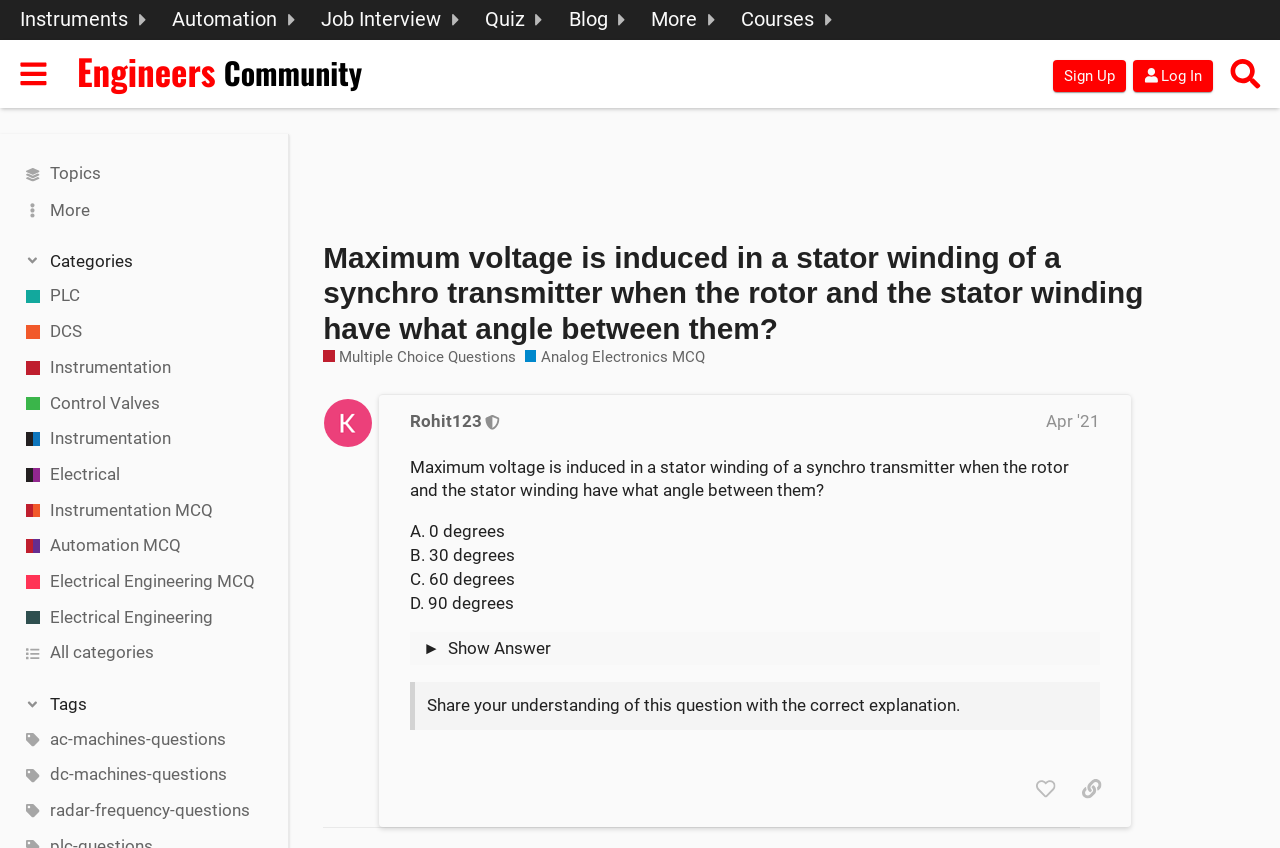What type of questions are provided in this section?
Give a detailed explanation using the information visible in the image.

This section provides Multiple Choice Questions (MCQ) related to engineering fields, including Analog Electronics, Automation, and more.